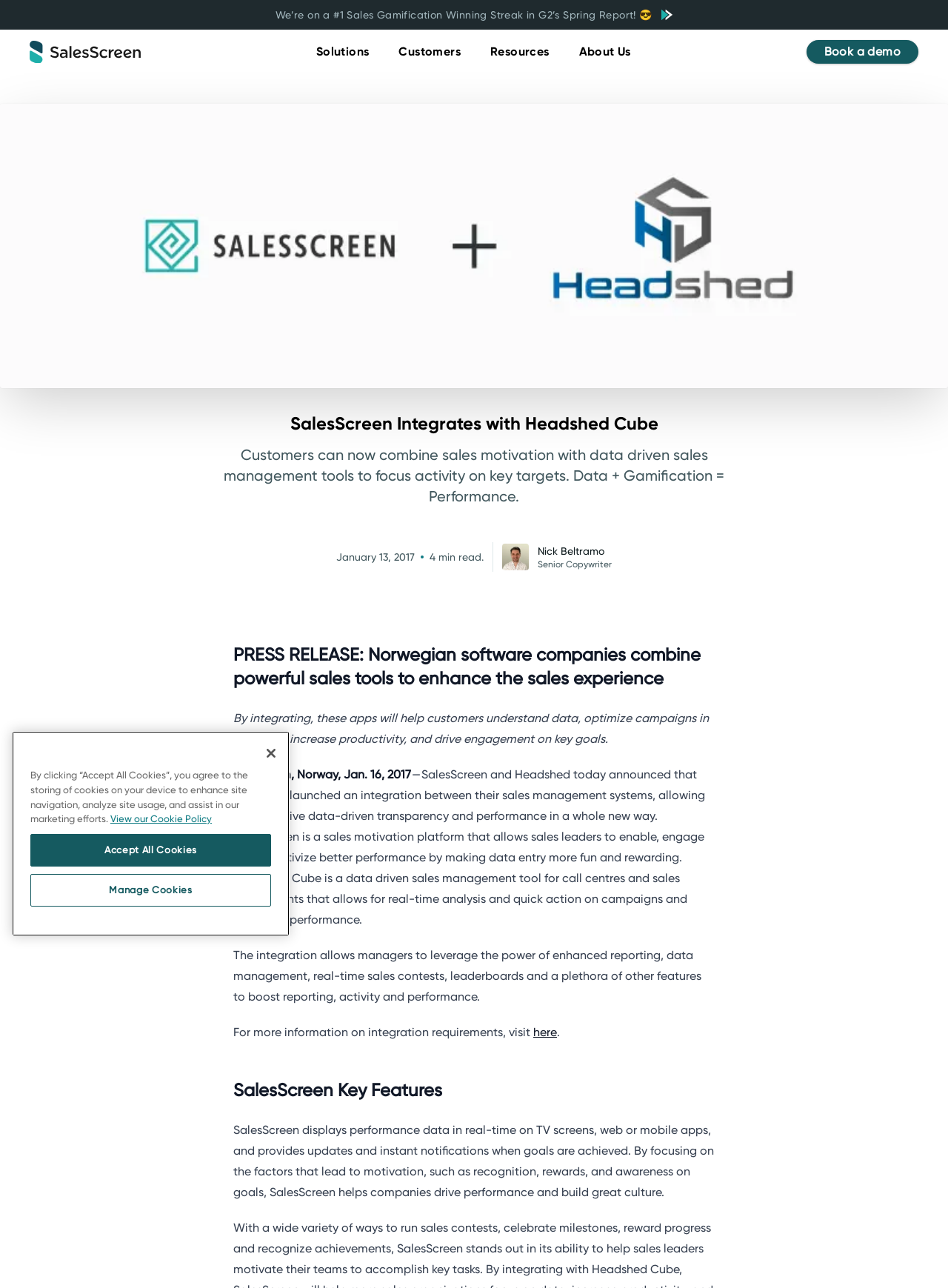What is the date of the blog post?
Using the image, answer in one word or phrase.

January 13, 2017